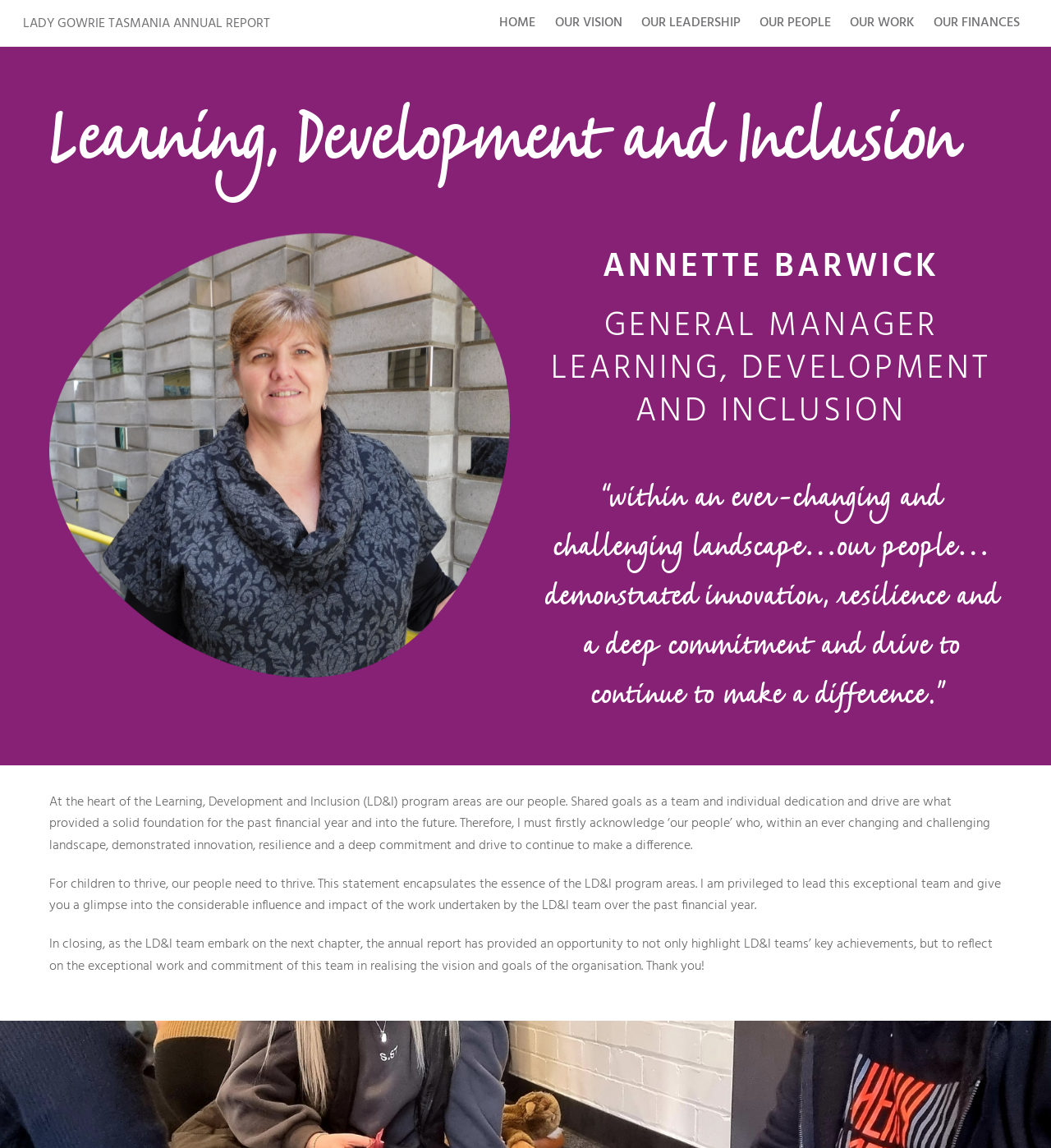Examine the screenshot and answer the question in as much detail as possible: How many links are there in the top navigation menu?

I found the answer by counting the number of links in the top navigation menu, which are 'LADY GOWRIE TASMANIA ANNUAL REPORT', 'HOME', 'OUR VISION', 'OUR LEADERSHIP', 'OUR PEOPLE', and 'OUR FINANCES'.